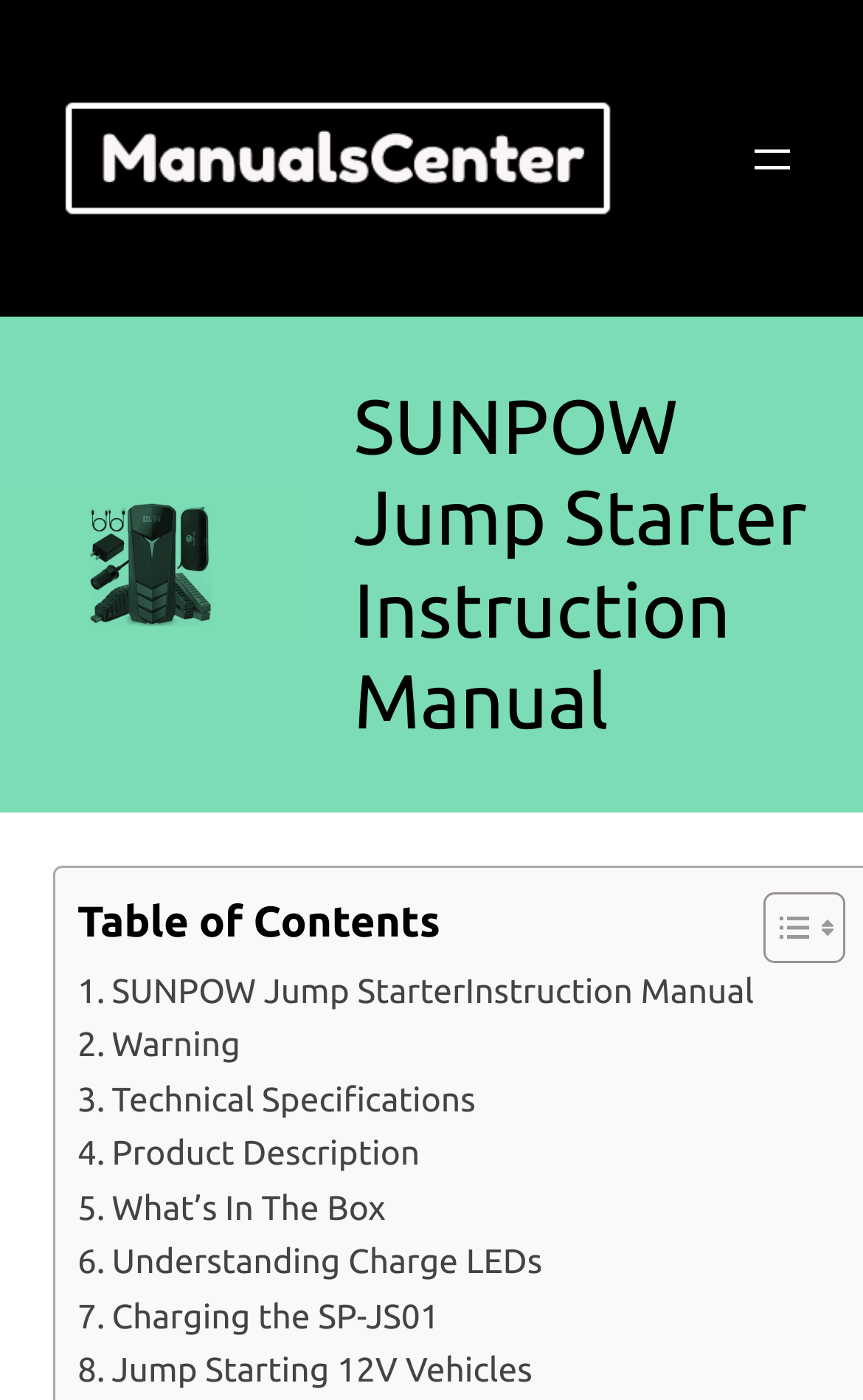Identify and provide the title of the webpage.

SUNPOW Jump Starter Instruction Manual